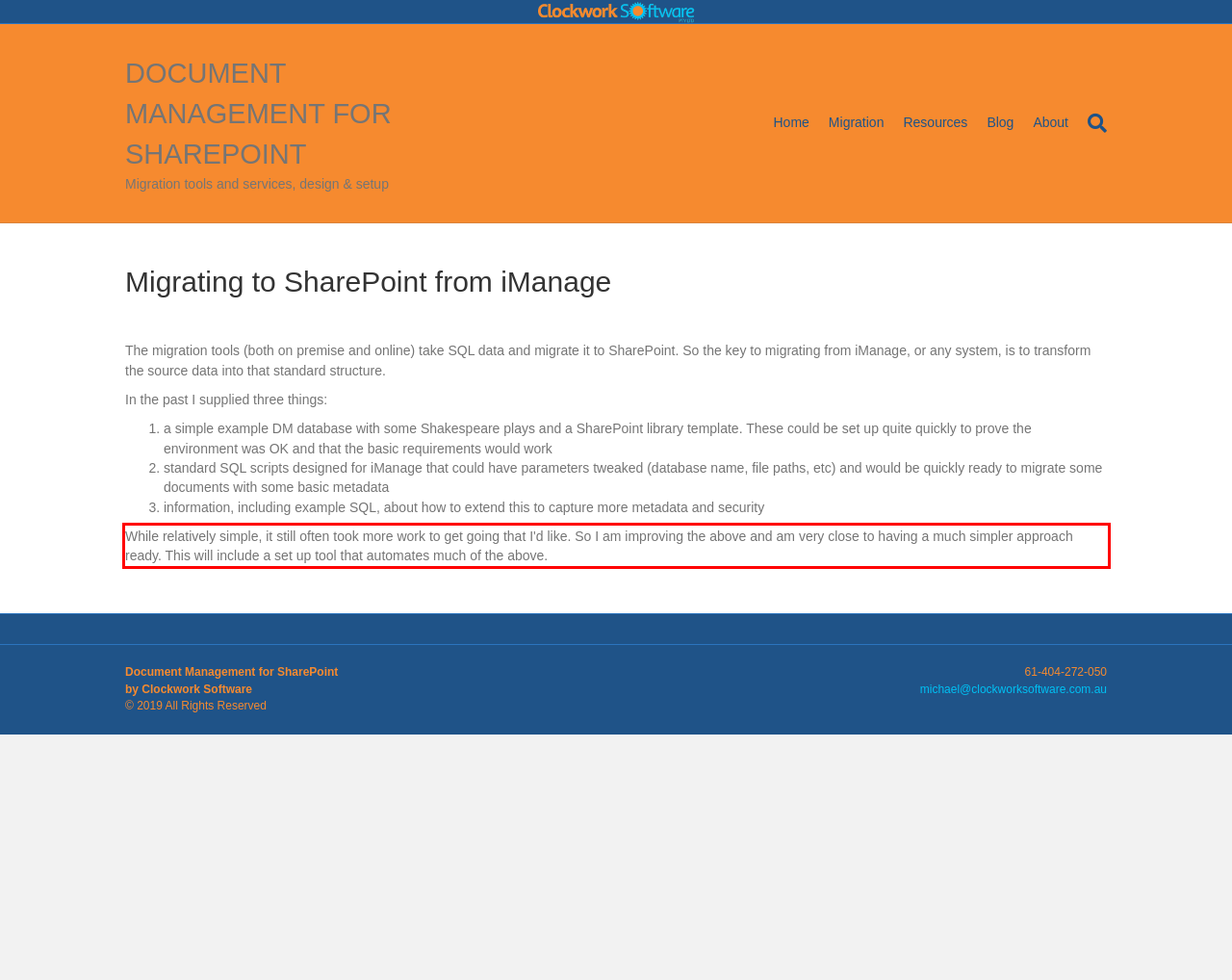You have a screenshot of a webpage where a UI element is enclosed in a red rectangle. Perform OCR to capture the text inside this red rectangle.

While relatively simple, it still often took more work to get going that I'd like. So I am improving the above and am very close to having a much simpler approach ready. This will include a set up tool that automates much of the above.